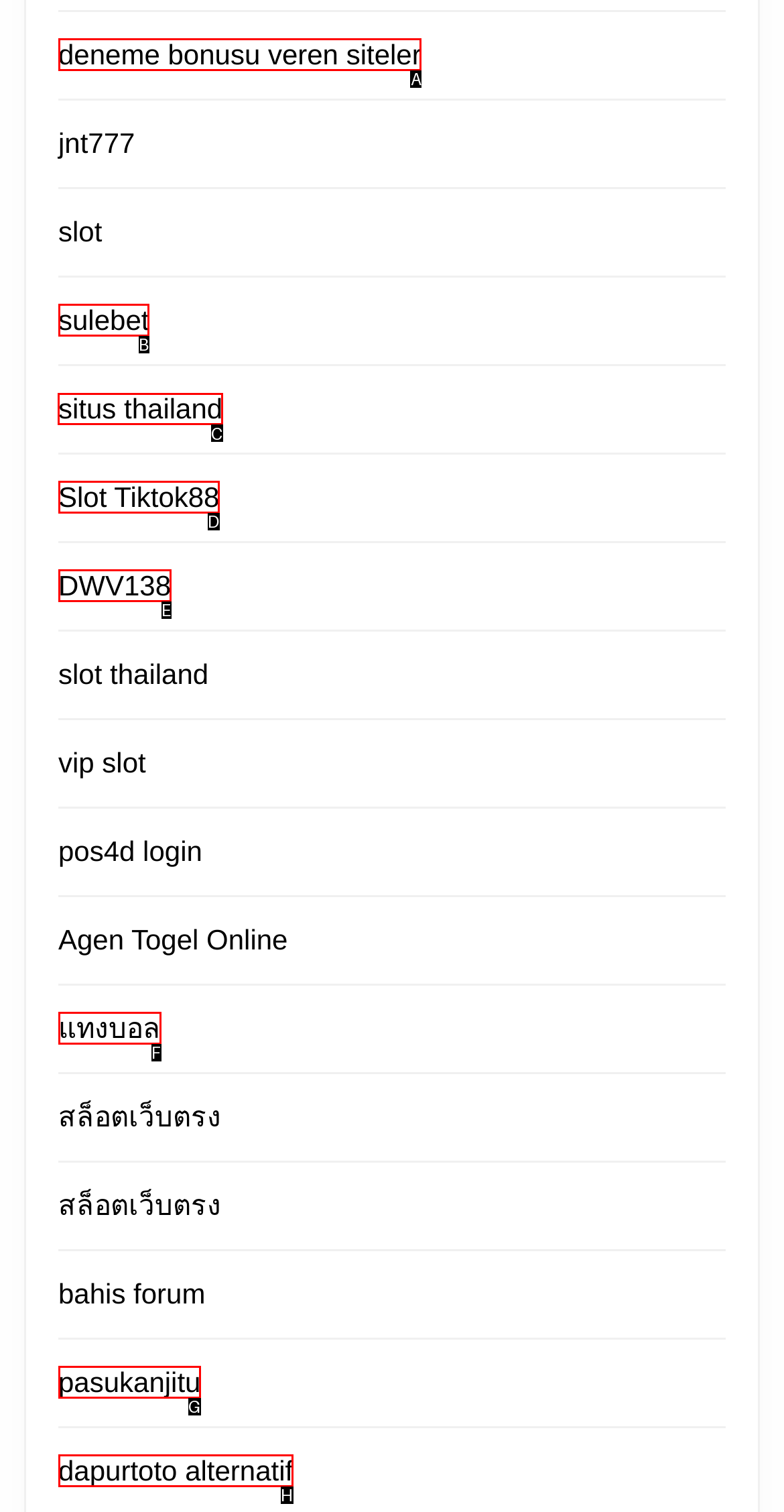Tell me the letter of the correct UI element to click for this instruction: explore situs thailand. Answer with the letter only.

C